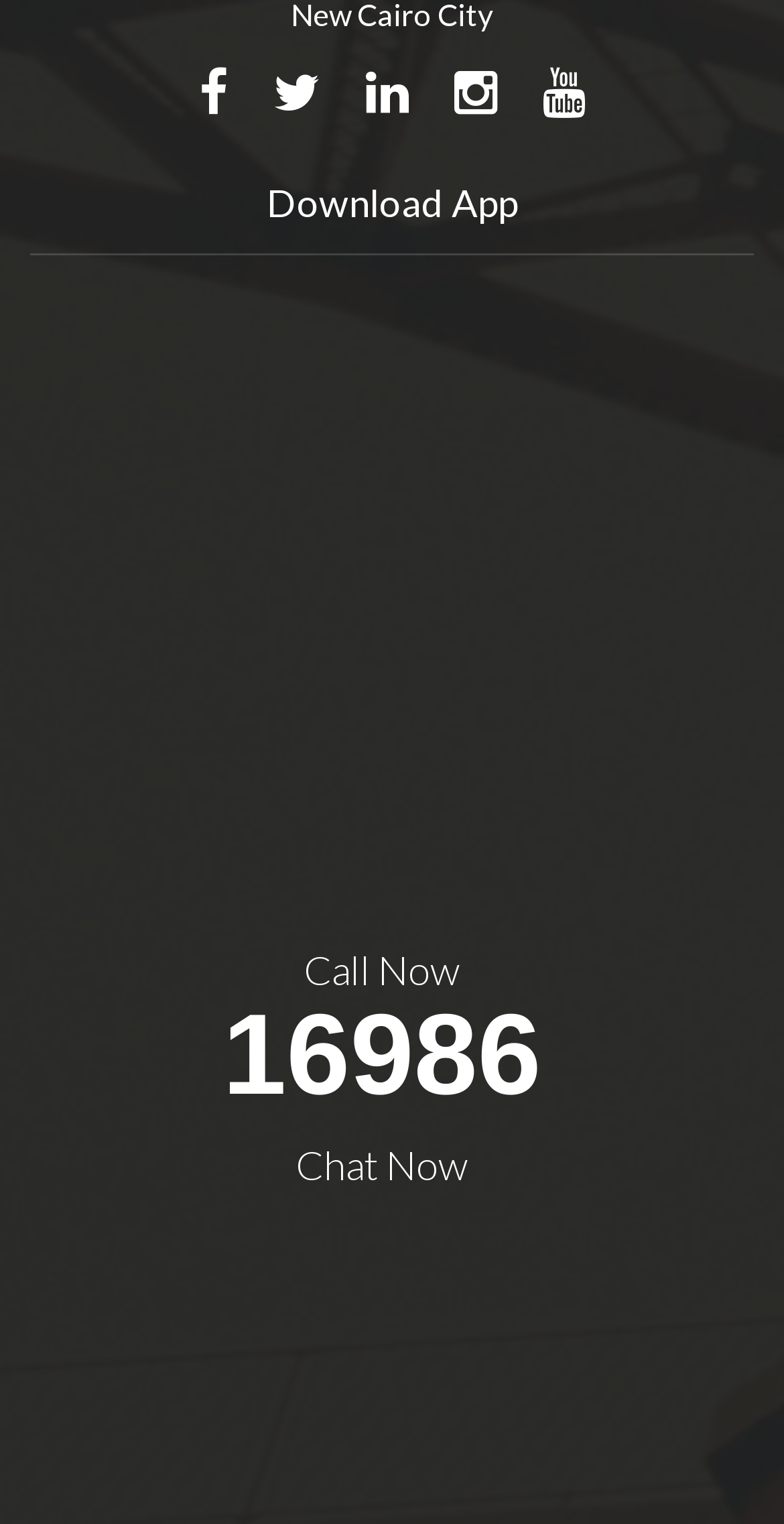Please provide a comprehensive response to the question below by analyzing the image: 
How many icons are present at the top of the webpage?

There are five icons present at the top of the webpage, which are represented by the Unicode characters '', '', '', '', and ''.